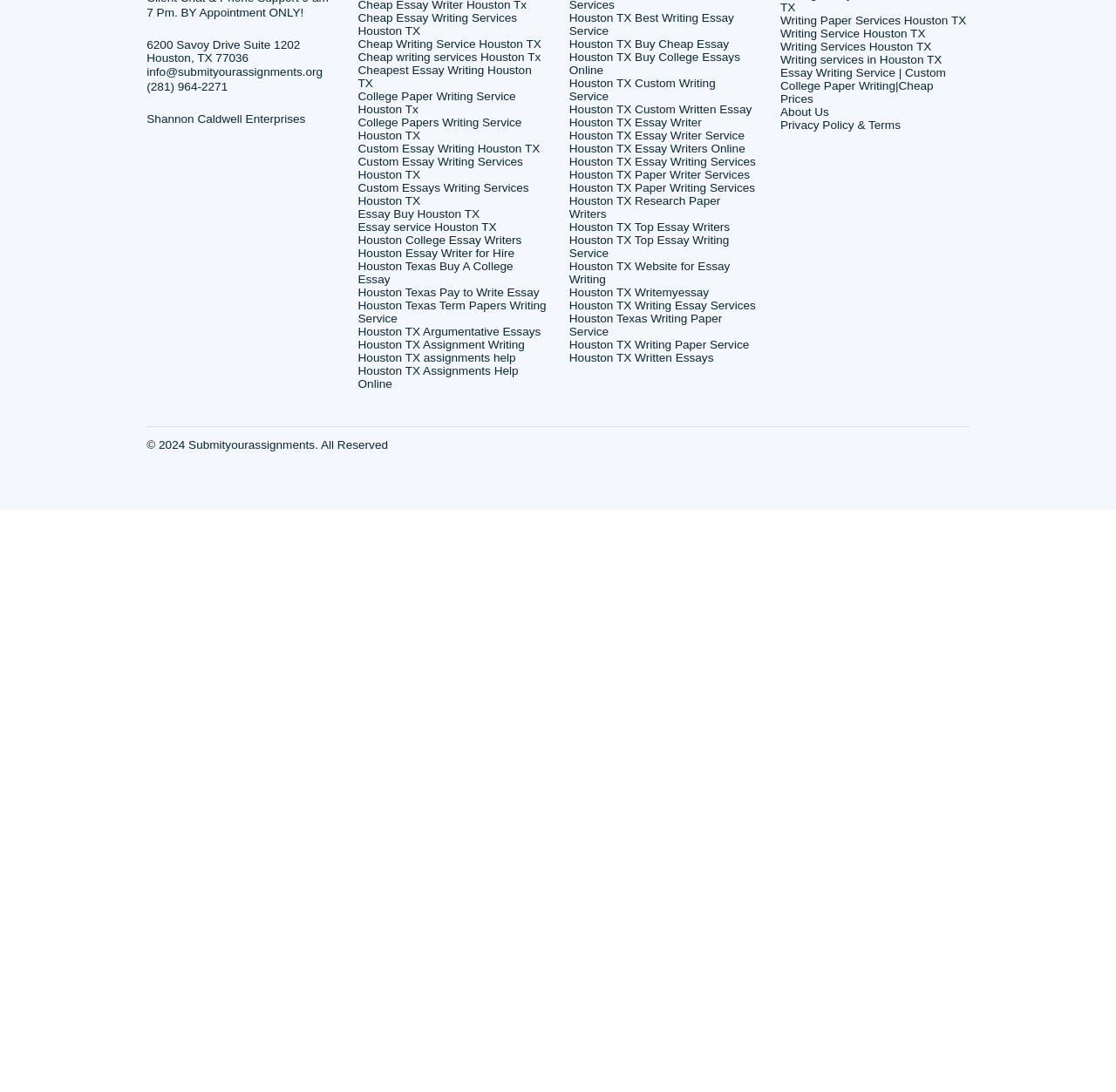Answer the following inquiry with a single word or phrase:
What is the company name mentioned in the contact information?

Shannon Caldwell Enterprises